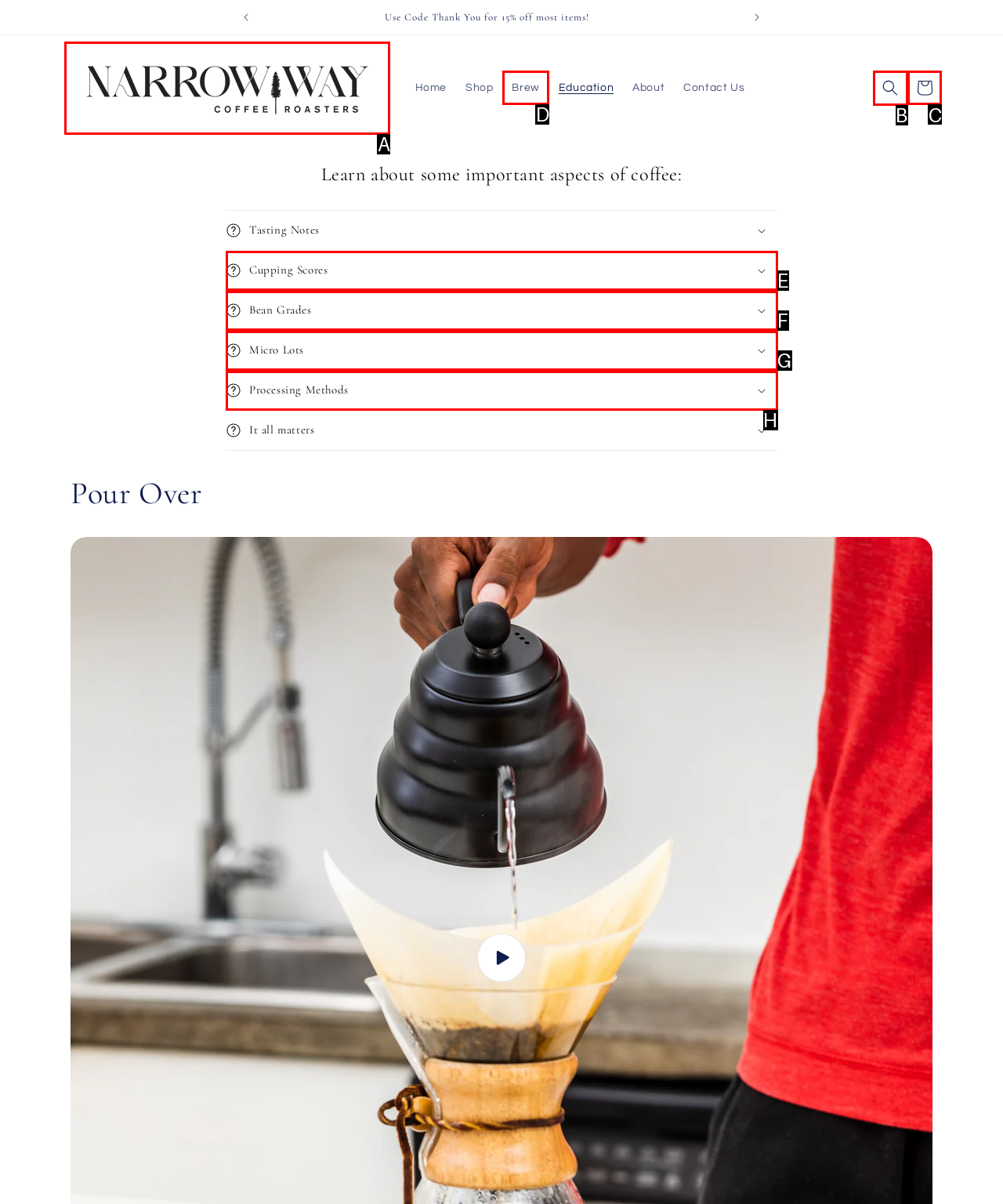To achieve the task: Click the 'Cart' link, which HTML element do you need to click?
Respond with the letter of the correct option from the given choices.

C